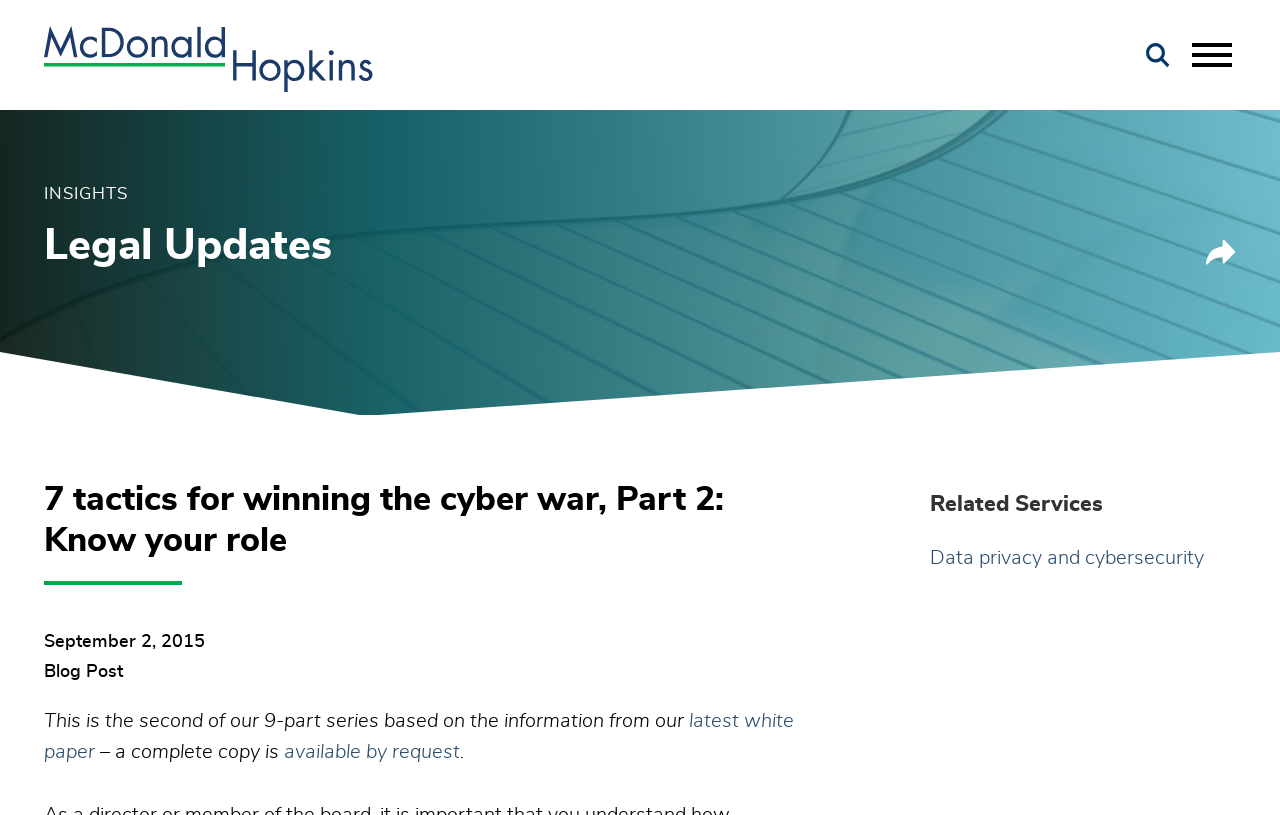Please provide a short answer using a single word or phrase for the question:
What is the date of the blog post?

September 2, 2015